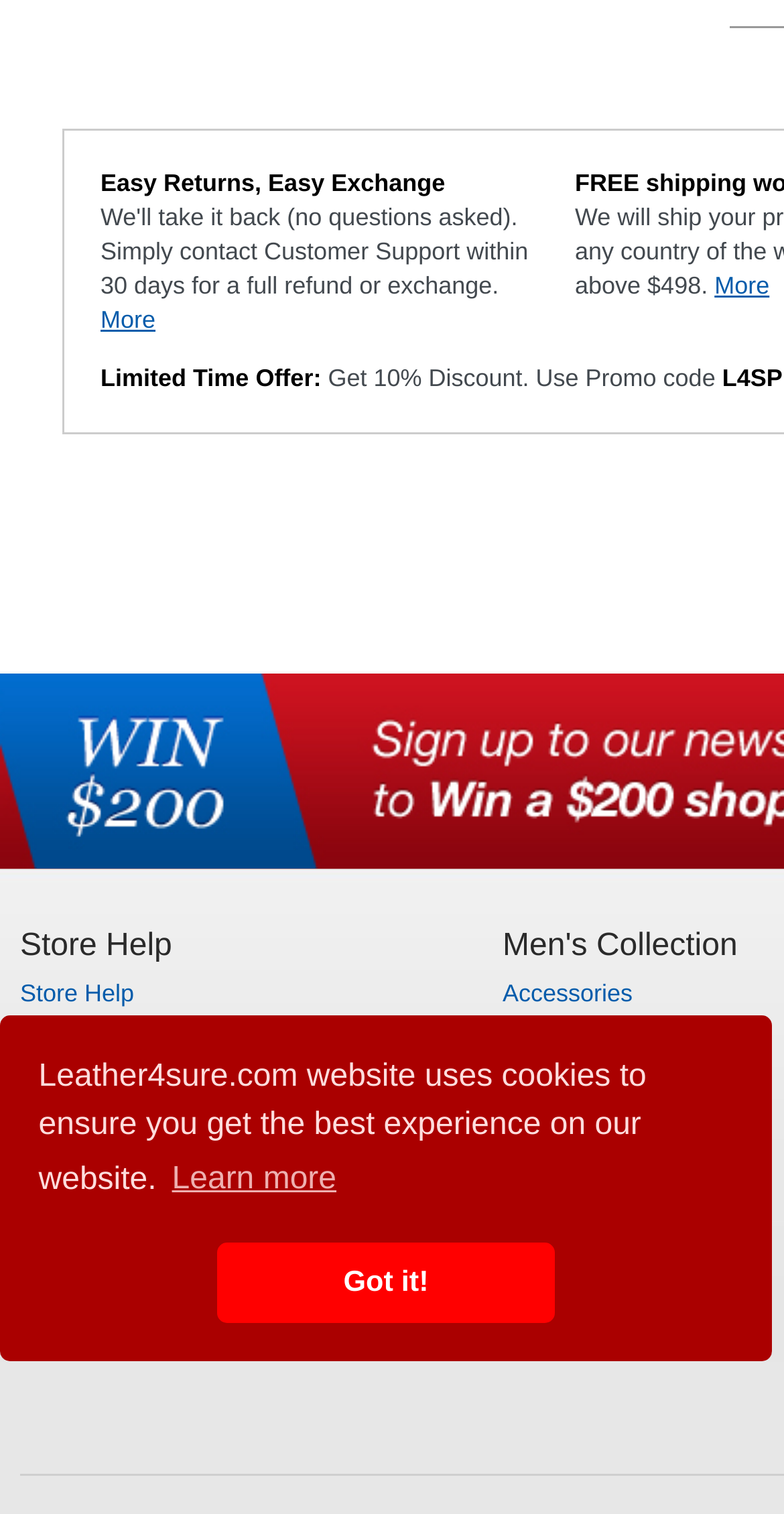Answer with a single word or phrase: 
What is the website's return policy?

Easy Returns, Easy Exchange